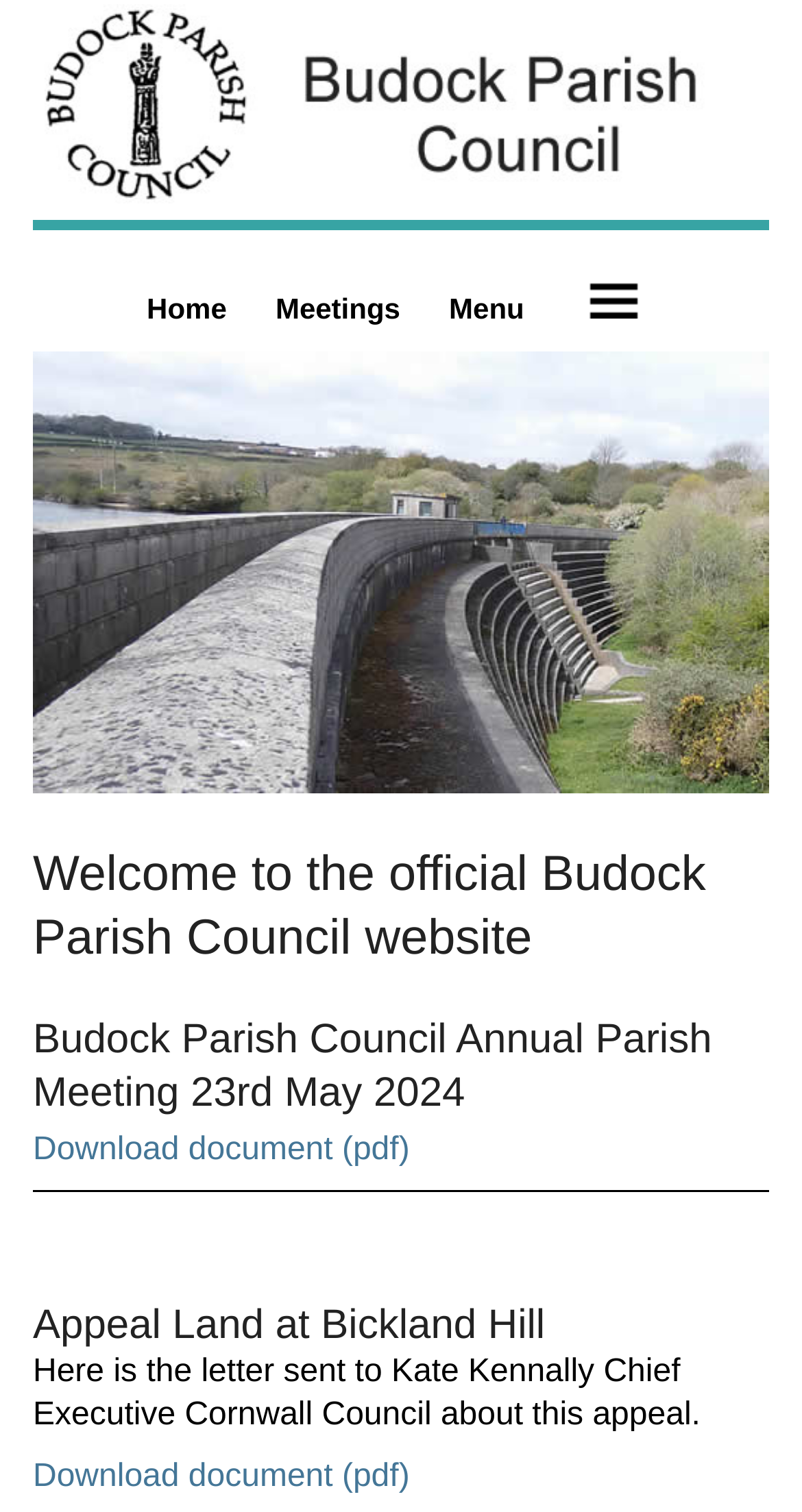Extract the bounding box coordinates for the described element: "Meetings". The coordinates should be represented as four float numbers between 0 and 1: [left, top, right, bottom].

[0.319, 0.183, 0.524, 0.22]